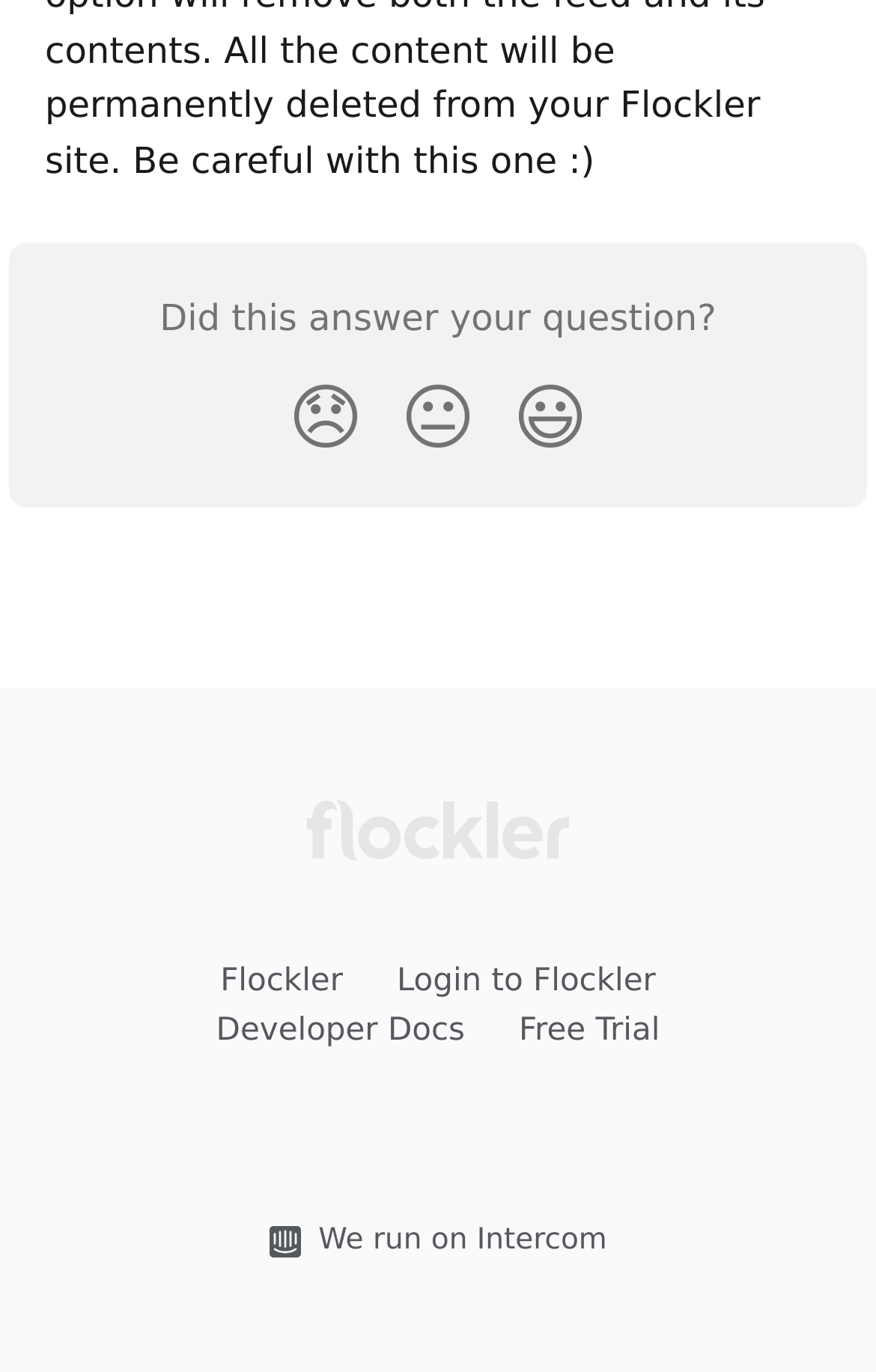Please find the bounding box coordinates of the element that you should click to achieve the following instruction: "Click the Neutral Reaction button". The coordinates should be presented as four float numbers between 0 and 1: [left, top, right, bottom].

[0.436, 0.26, 0.564, 0.35]